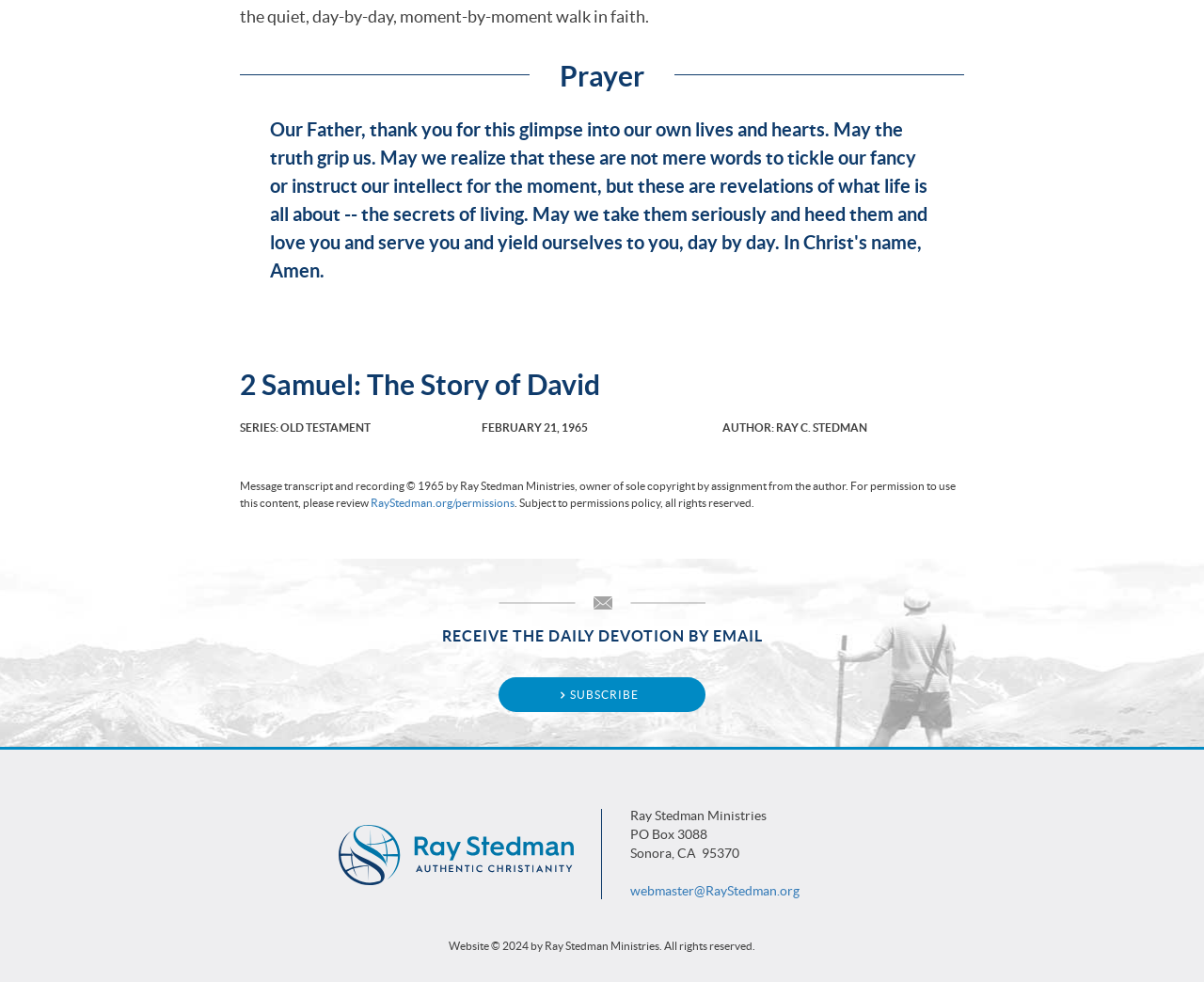Reply to the question with a single word or phrase:
What is the date of the sermon?

FEBRUARY 21, 1965